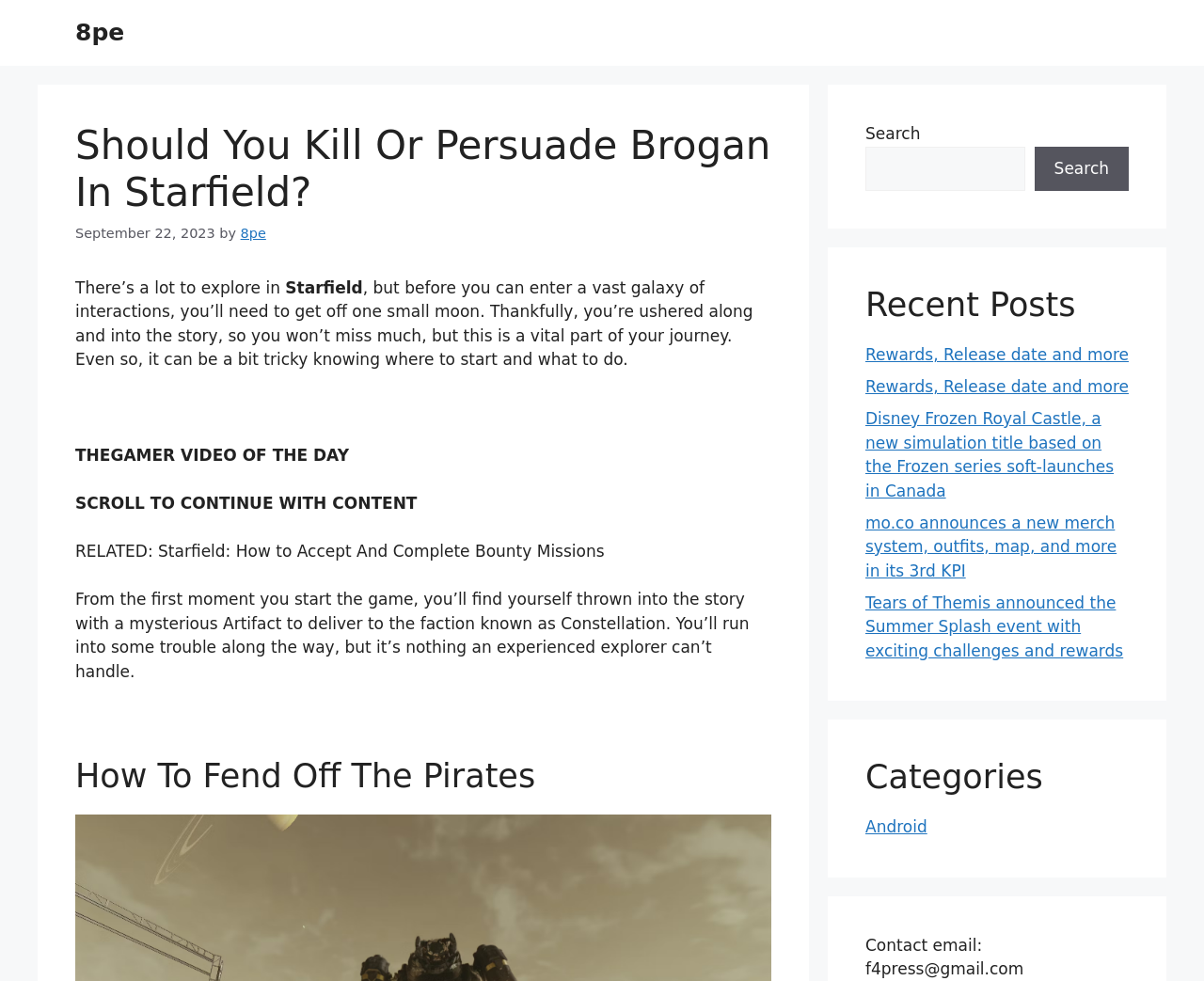What is the name of the game being discussed?
Please answer the question as detailed as possible based on the image.

The name of the game being discussed can be found in the heading 'Should You Kill Or Persuade Brogan In Starfield?' and also in the text 'There’s a lot to explore in Starfield...'.